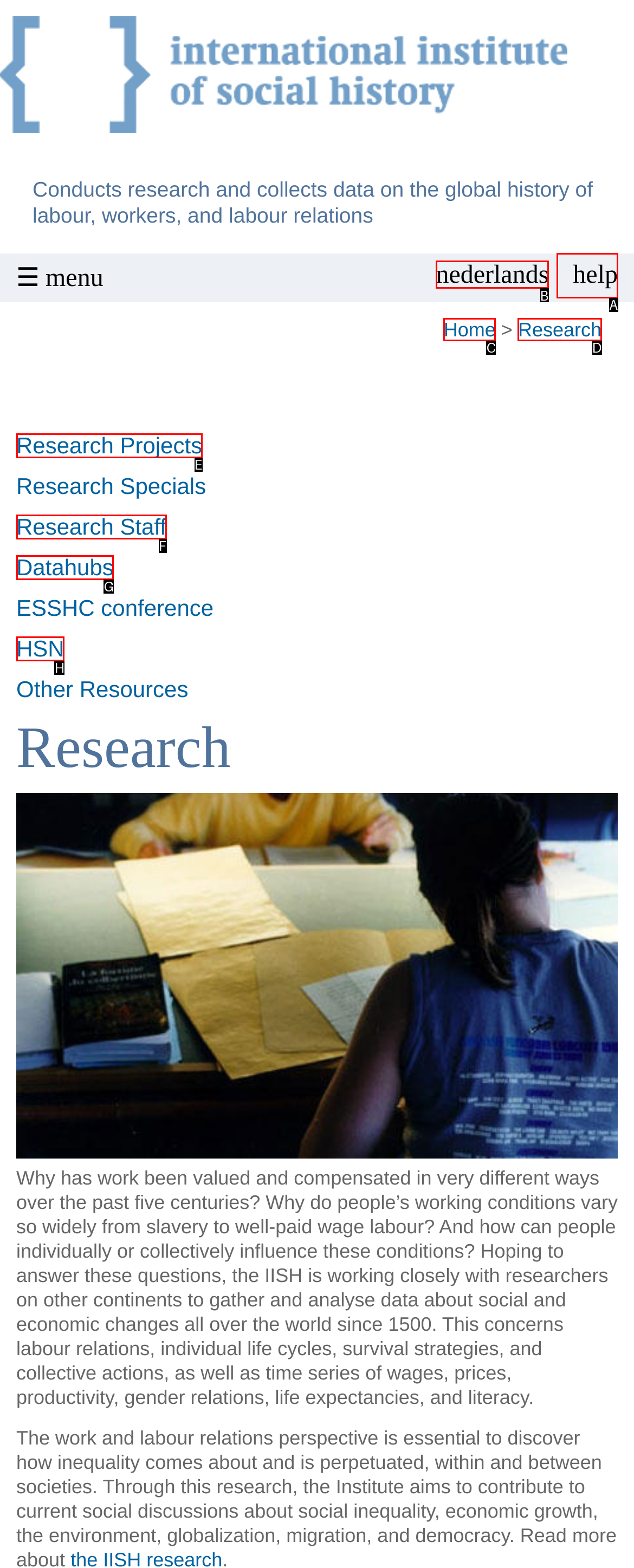Find the HTML element that matches the description: Datahubs
Respond with the corresponding letter from the choices provided.

G